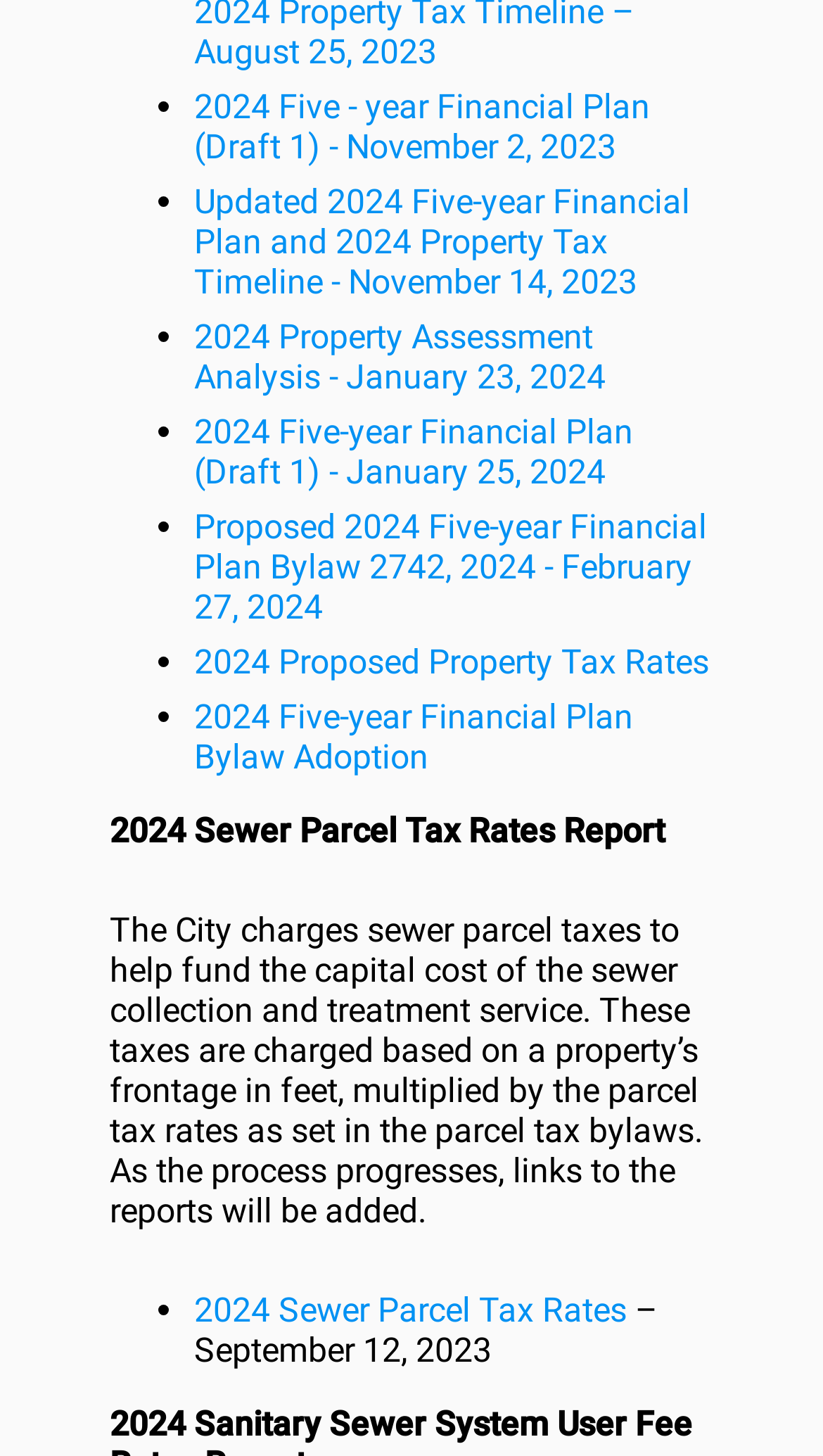How many links are related to 2024 Property Tax?
Refer to the image and respond with a one-word or short-phrase answer.

2